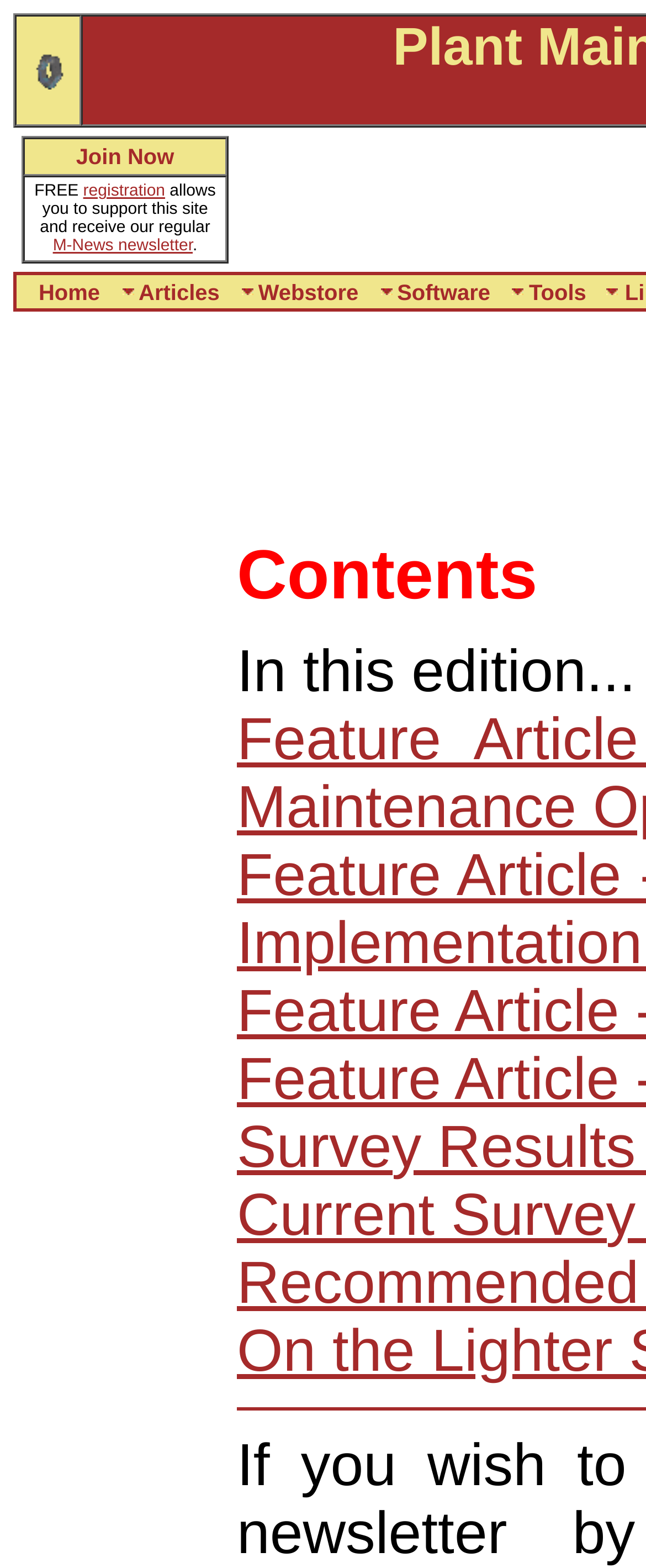Generate an in-depth caption that captures all aspects of the webpage.

The webpage is the 26th edition of M-News, an online plant maintenance newsletter. At the top-left corner, there is a small image of a nut, which is likely a logo or icon for the newsletter. Below the image, there is a table with a single row containing a call-to-action to "Join Now" and a brief description of the benefits of free registration, which includes supporting the site and receiving the regular M-News newsletter. The description contains two links, one to the registration page and another to the M-News newsletter.

Above the table, there are five links arranged horizontally, providing navigation to different sections of the website, including Home, Articles, Webstore, Software, and Tools. These links are positioned near the top of the page, spanning from the left to the right edge.